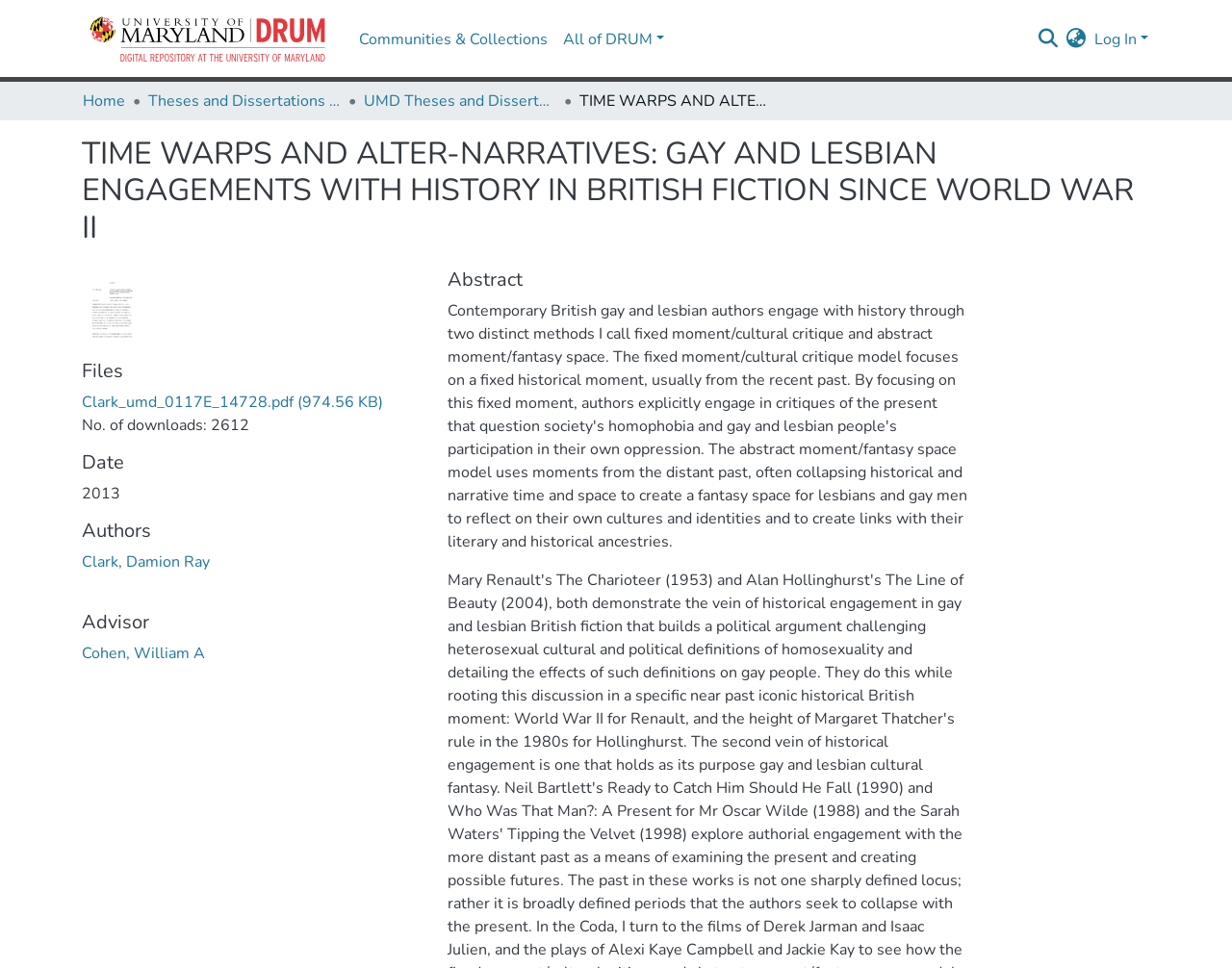Indicate the bounding box coordinates of the element that must be clicked to execute the instruction: "Search for a specific term". The coordinates should be given as four float numbers between 0 and 1, i.e., [left, top, right, bottom].

[0.837, 0.02, 0.861, 0.058]